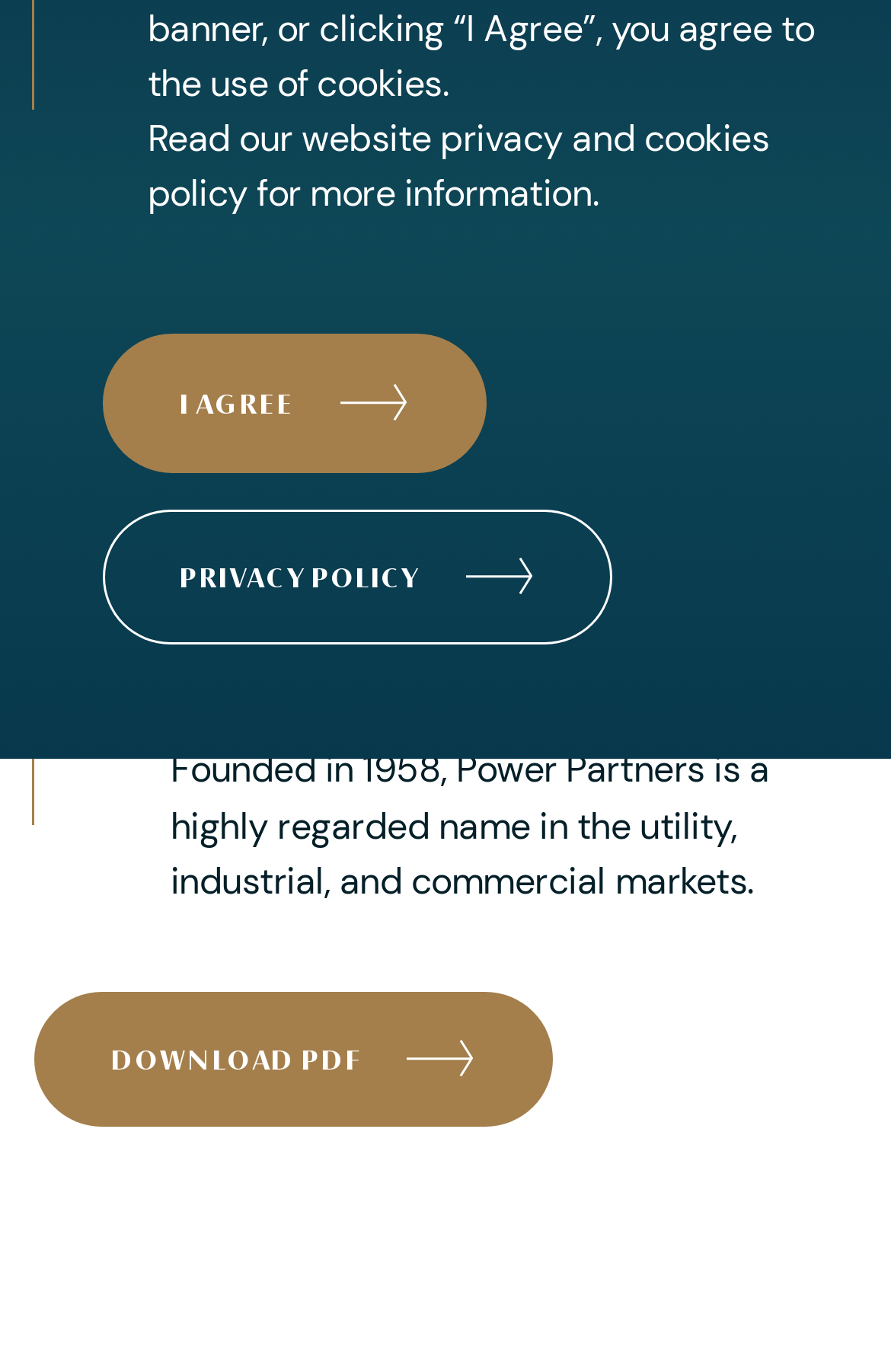Please locate the UI element described by "Privacy Policy" and provide its bounding box coordinates.

[0.114, 0.371, 0.687, 0.47]